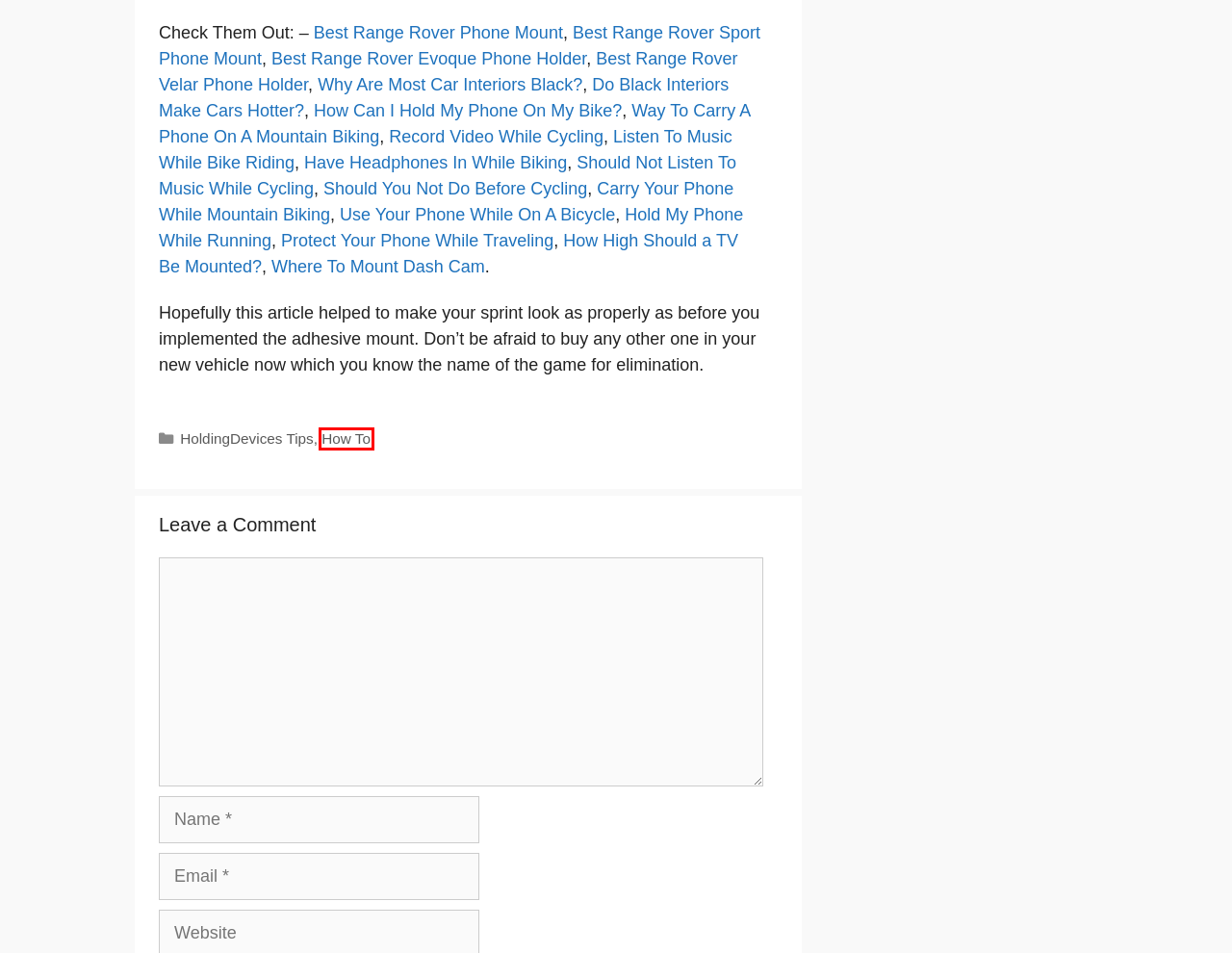Examine the screenshot of the webpage, which has a red bounding box around a UI element. Select the webpage description that best fits the new webpage after the element inside the red bounding box is clicked. Here are the choices:
A. How To Archives - HoldingDevices
B. Can You Use Your Phone While On A Bicycle? - HoldingDevices
C. Do Black Interiors Make Cars Hotter? - HoldingDevices
D. The 7 Best Range Rover Sport Phone Mount - HoldingDevices
E. Can You Have Headphones In While Biking? - HoldingDevices
F. How To Listen To Music While Bike Riding - HoldingDevices
G. Why Are Most Car Interiors Black? - HoldingDevices
H. 7 Best Way To Carry A Phone On A Mountain Biking - HoldingDevices

A